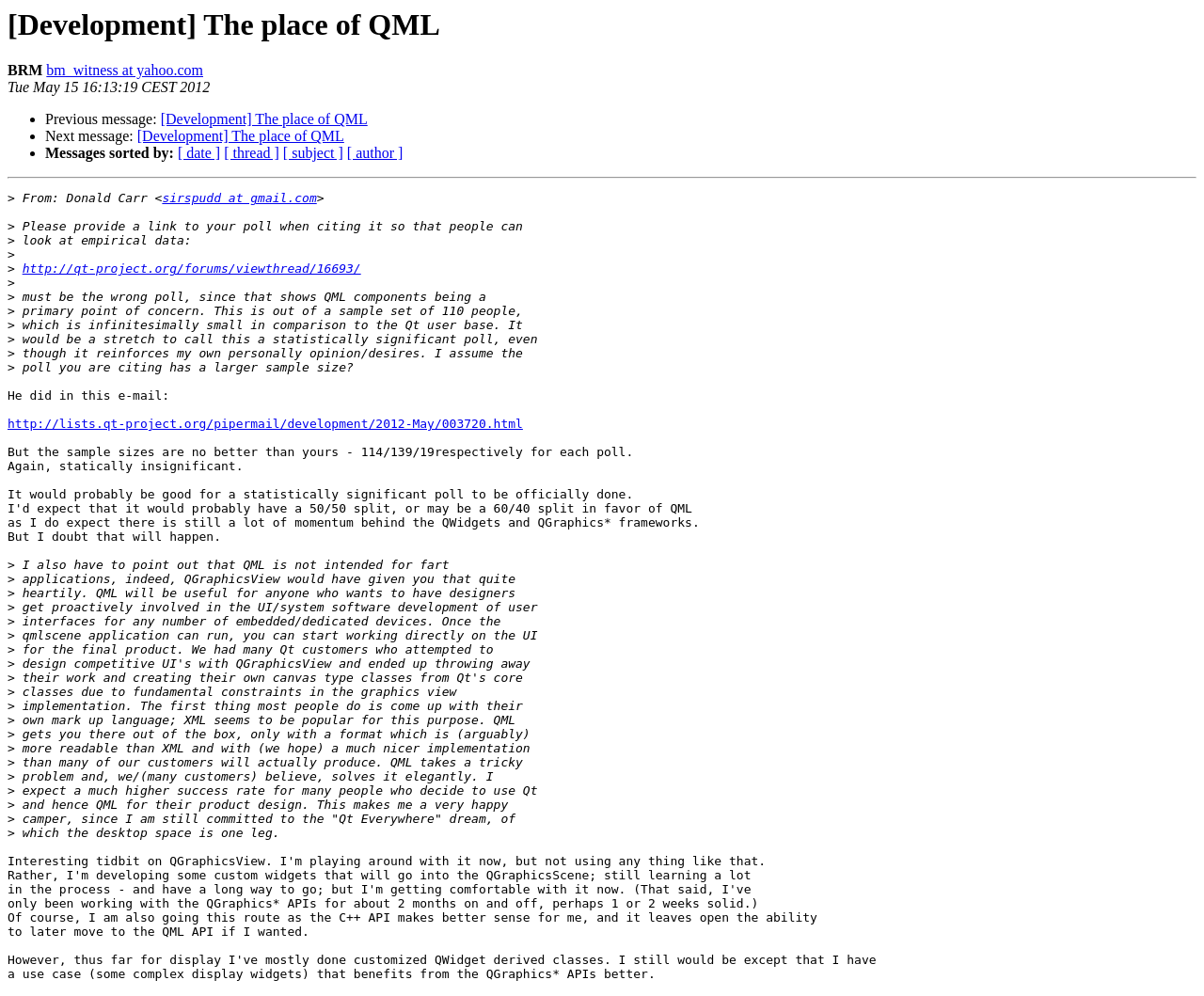Identify the bounding box coordinates of the area you need to click to perform the following instruction: "Click the link to view the previous message".

[0.133, 0.112, 0.305, 0.128]